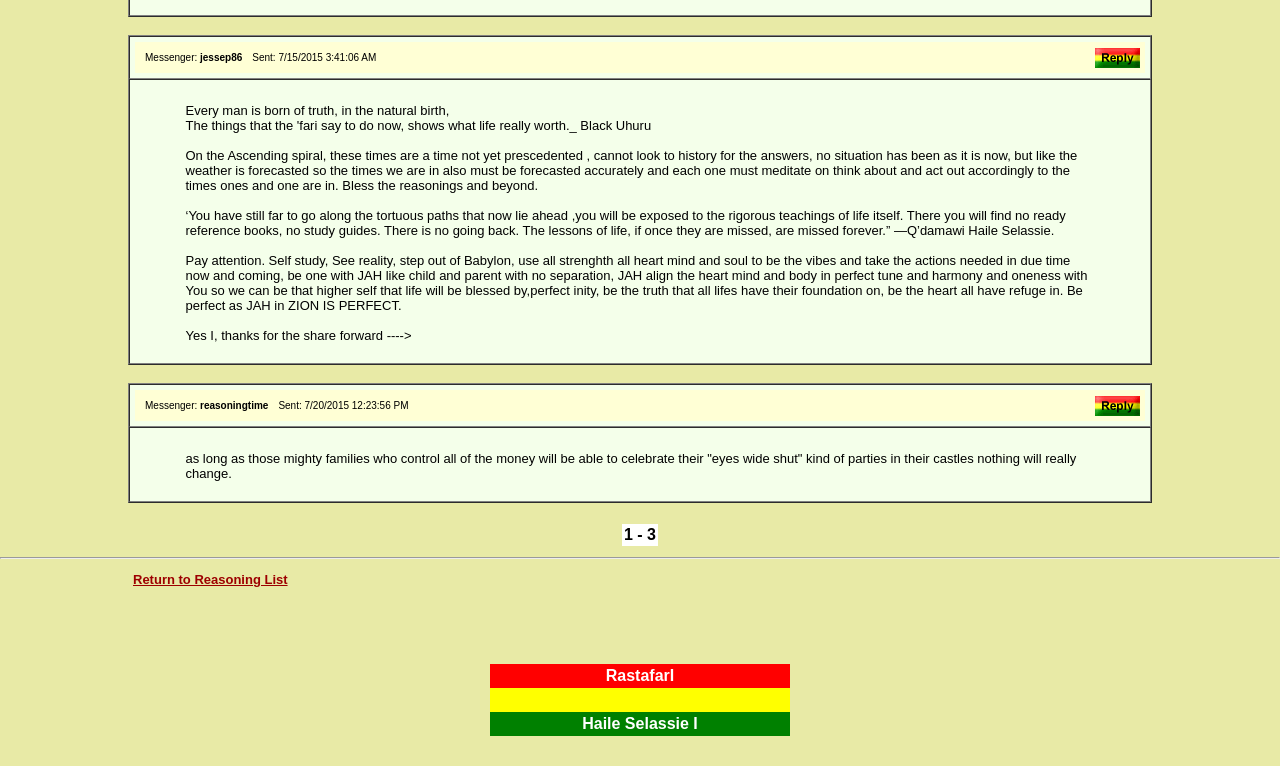What is the purpose of the 'Reply' button?
Using the image provided, answer with just one word or phrase.

To respond to a message